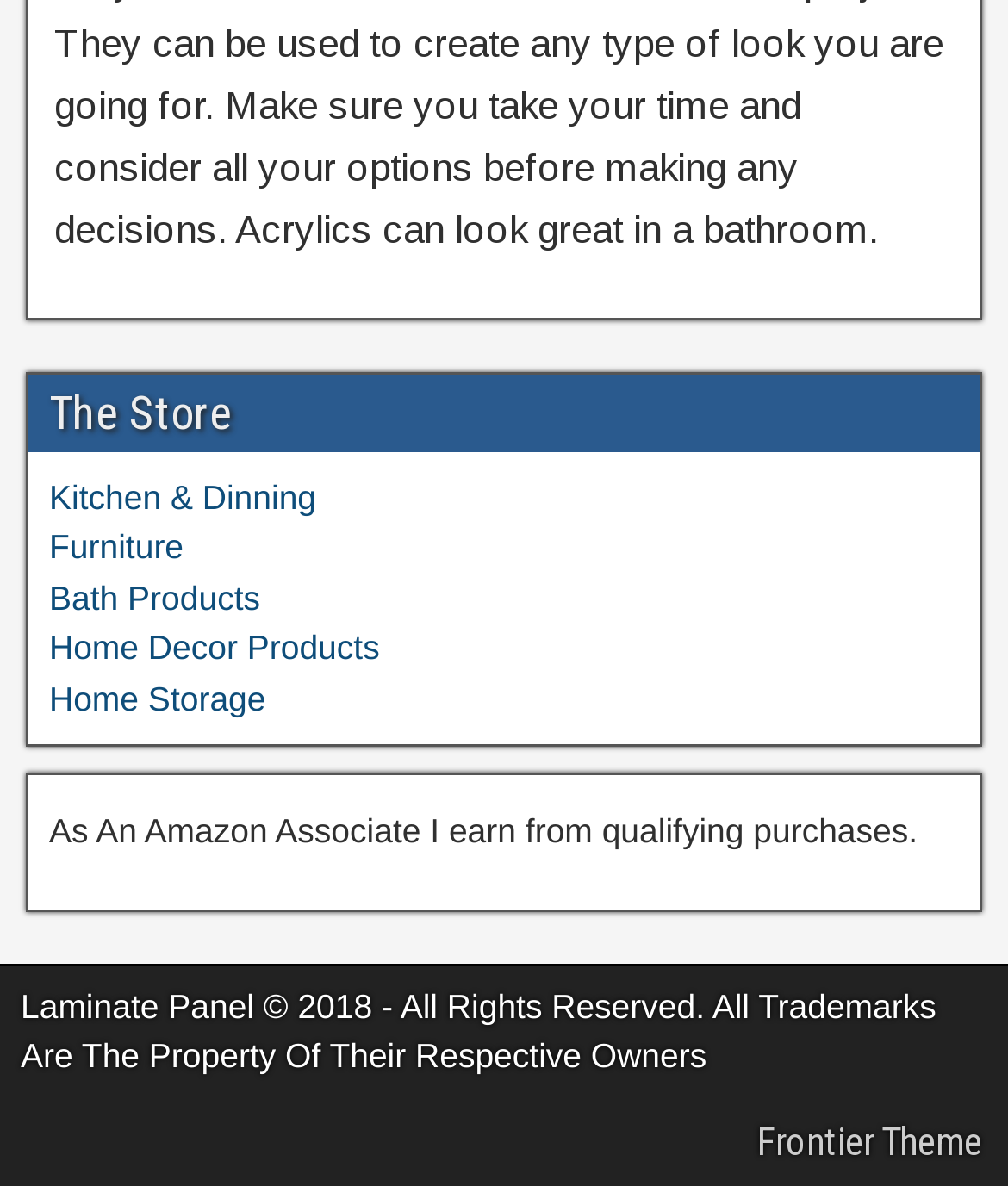Show the bounding box coordinates for the HTML element as described: "Kitchen & Dinning".

[0.049, 0.402, 0.314, 0.435]